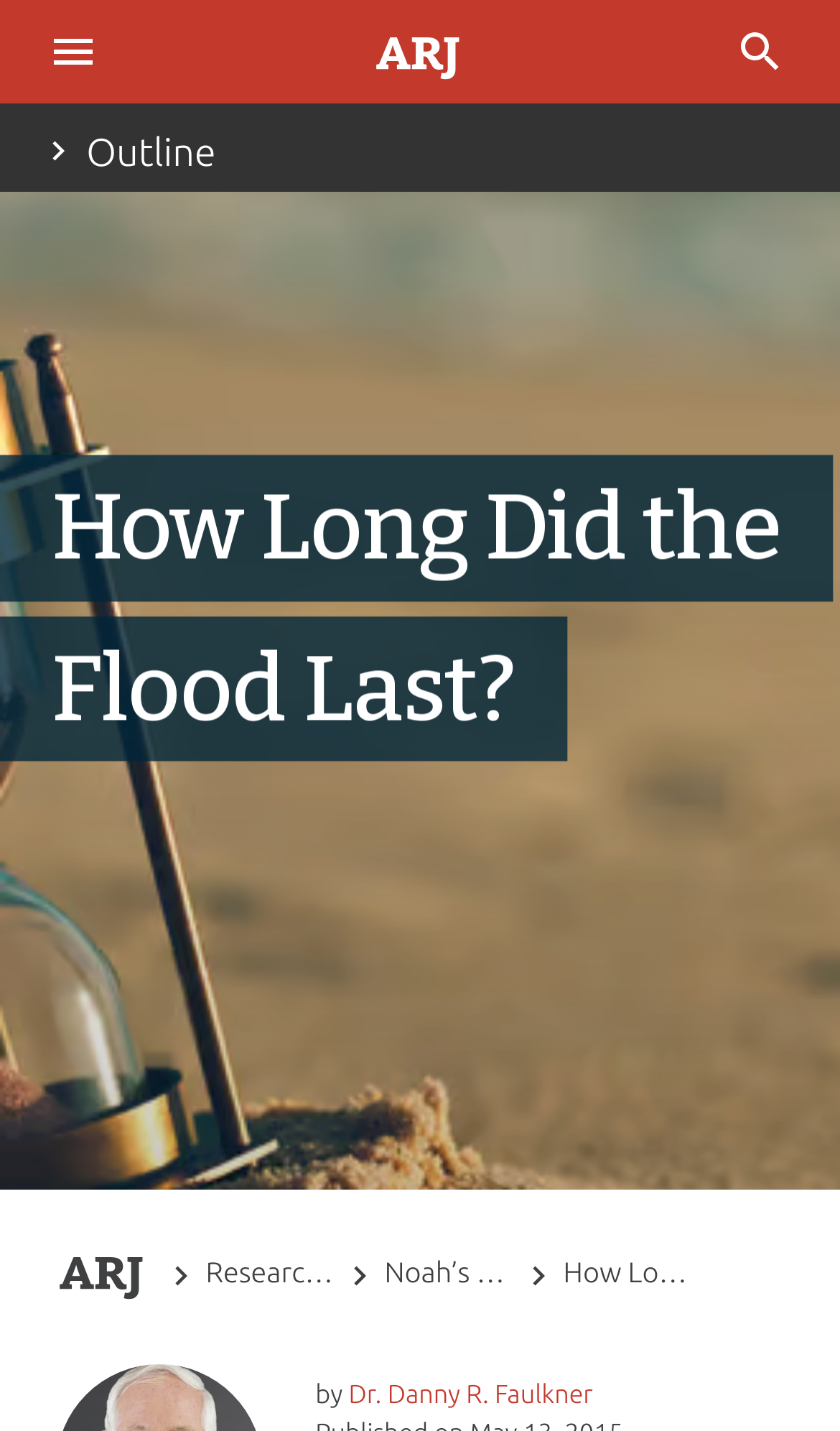Give a one-word or phrase response to the following question: How many links are there in the main content area?

7